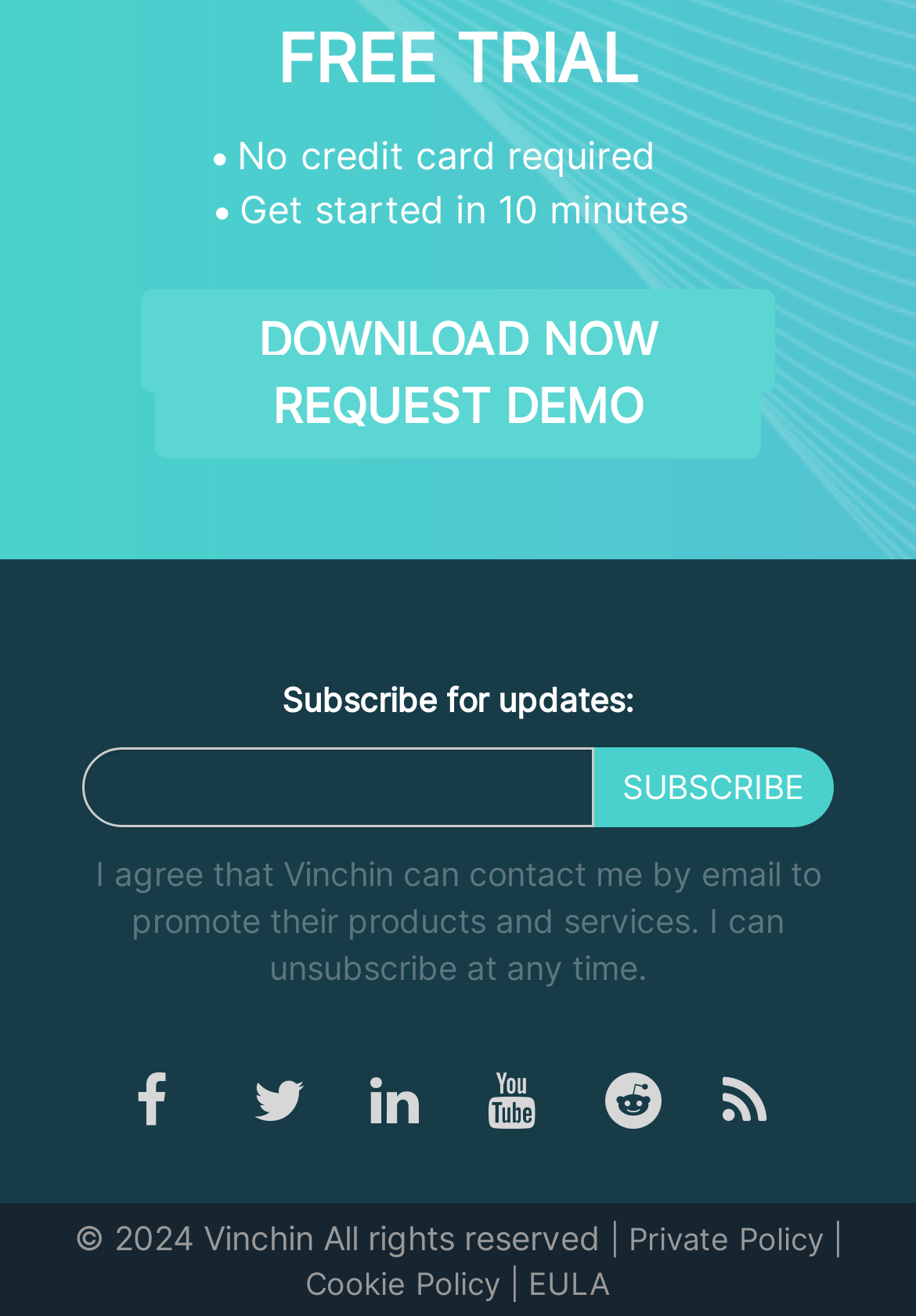Identify the bounding box for the UI element specified in this description: "EULA". The coordinates must be four float numbers between 0 and 1, formatted as [left, top, right, bottom].

[0.577, 0.96, 0.667, 0.989]